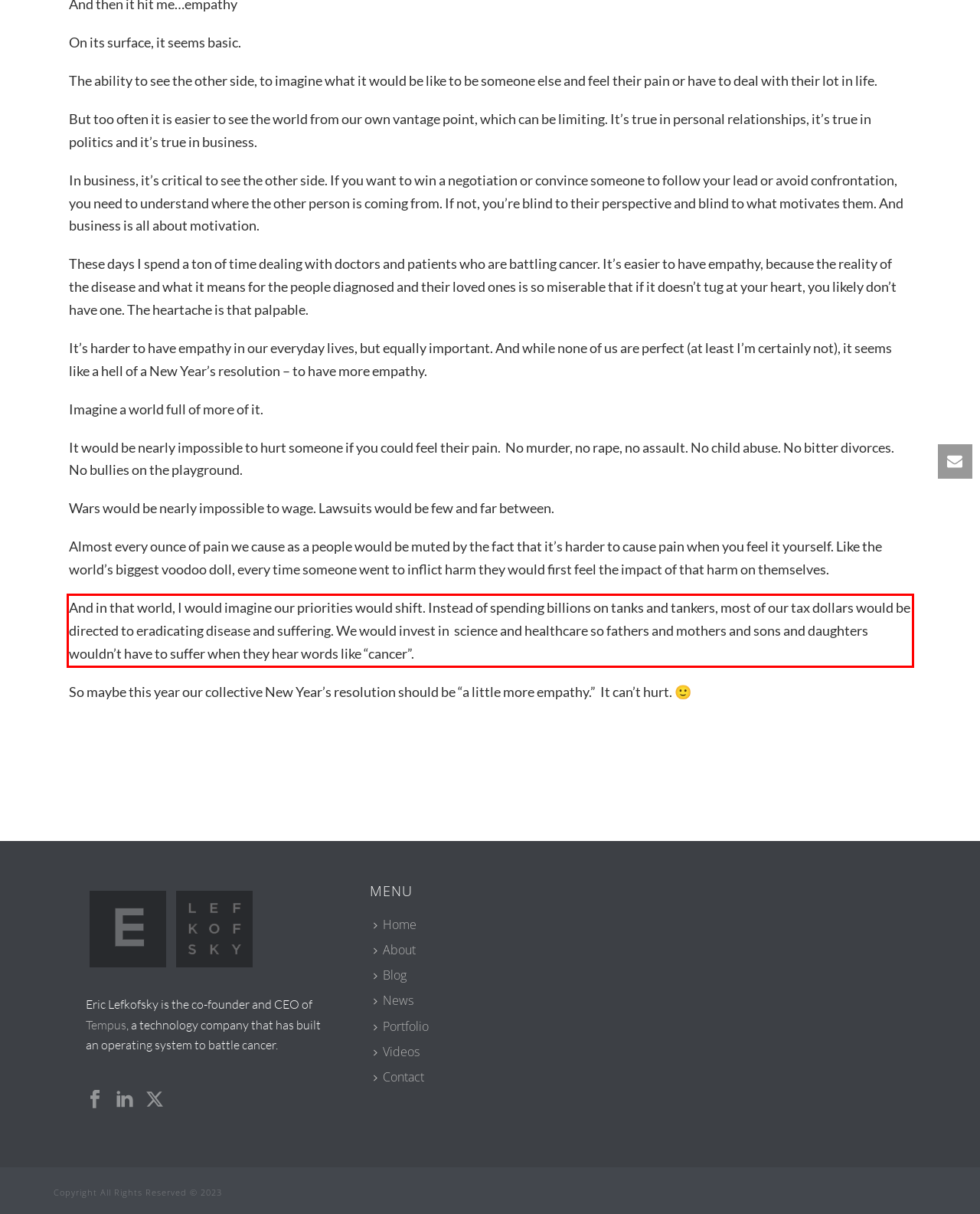You are provided with a screenshot of a webpage that includes a UI element enclosed in a red rectangle. Extract the text content inside this red rectangle.

And in that world, I would imagine our priorities would shift. Instead of spending billions on tanks and tankers, most of our tax dollars would be directed to eradicating disease and suffering. We would invest in science and healthcare so fathers and mothers and sons and daughters wouldn’t have to suffer when they hear words like “cancer”.